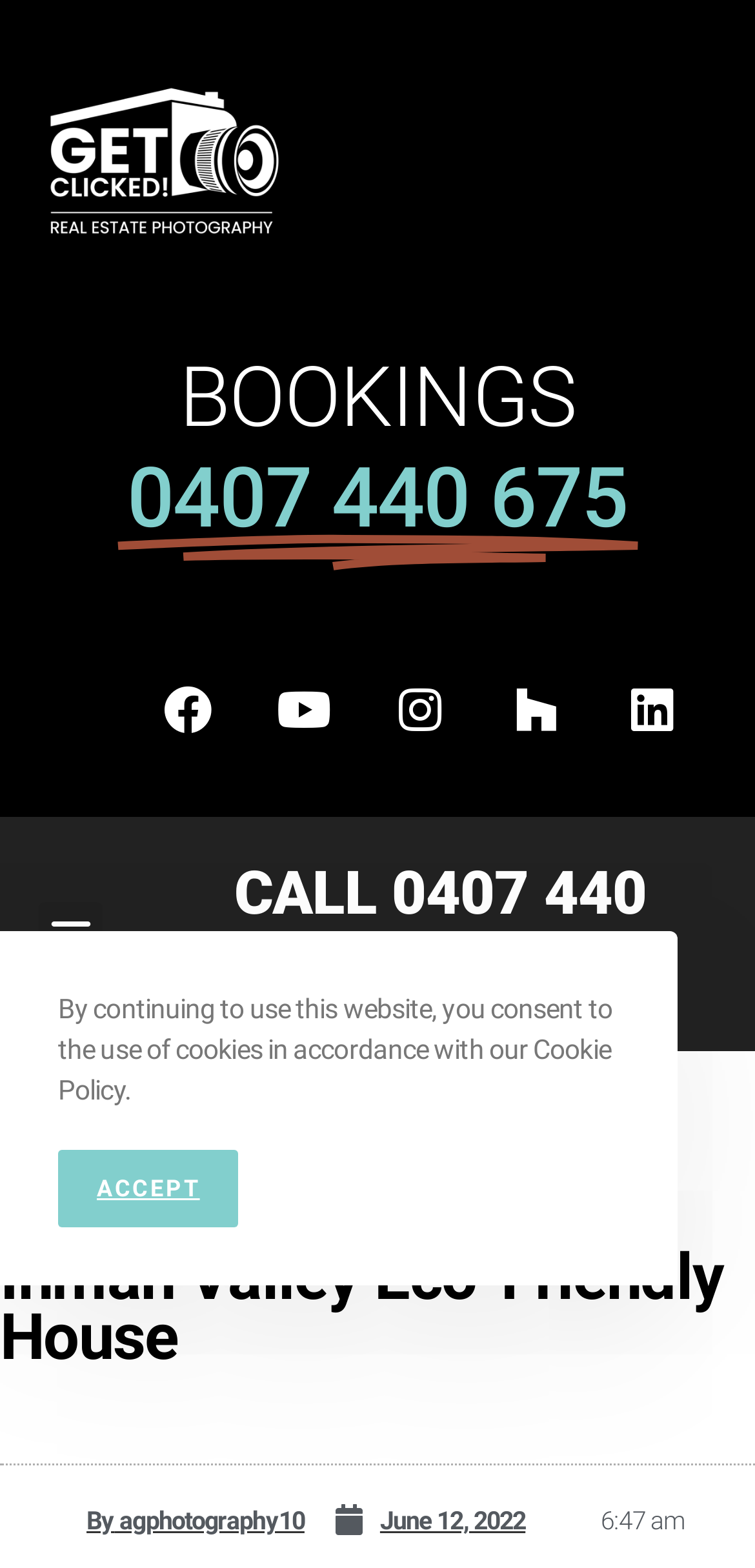Kindly determine the bounding box coordinates for the clickable area to achieve the given instruction: "View the home page".

[0.0, 0.748, 0.076, 0.765]